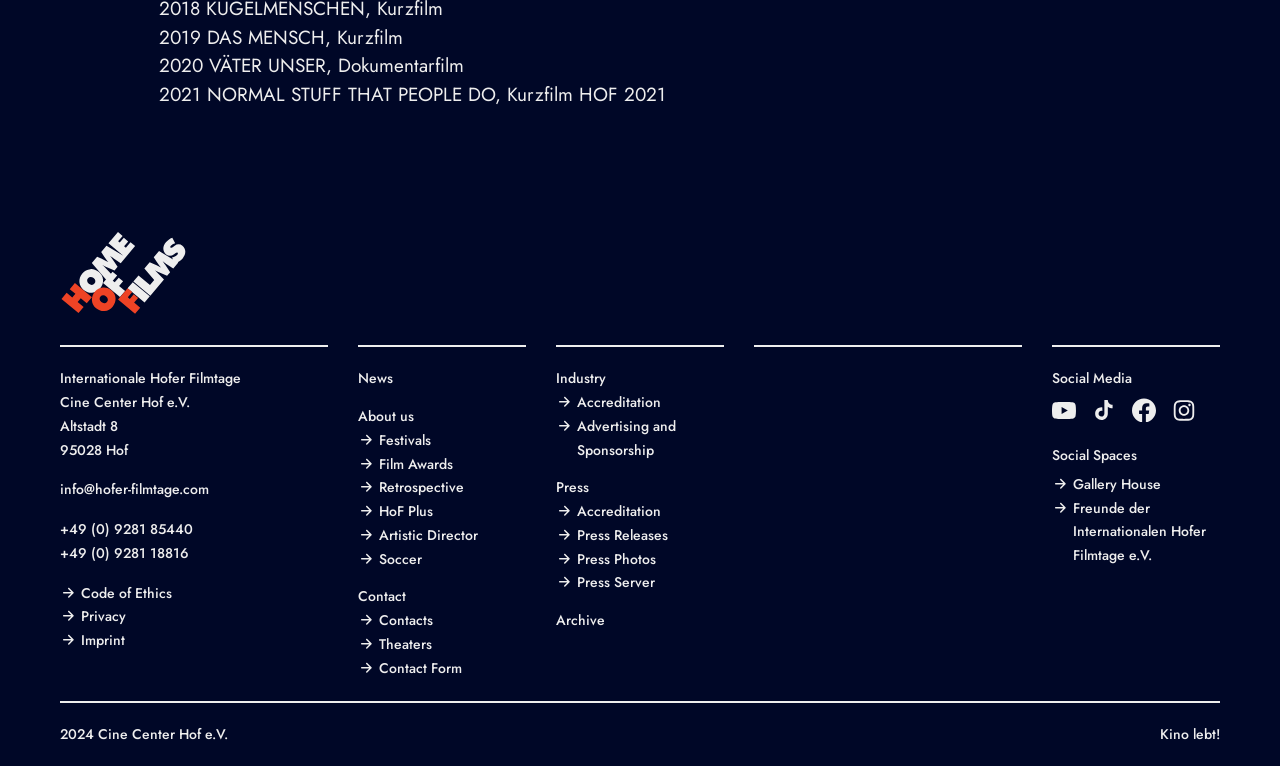Determine the coordinates of the bounding box for the clickable area needed to execute this instruction: "Explore Gallery House".

[0.822, 0.617, 0.953, 0.648]